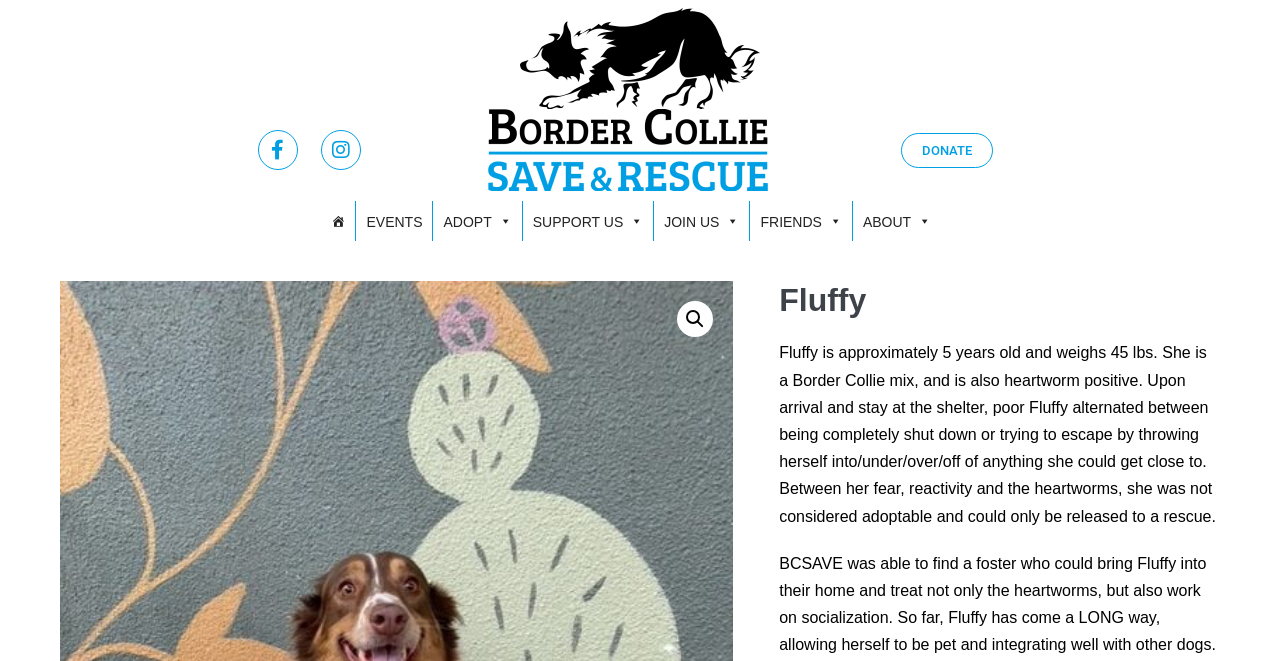Please specify the bounding box coordinates of the area that should be clicked to accomplish the following instruction: "Click on the Facebook link". The coordinates should consist of four float numbers between 0 and 1, i.e., [left, top, right, bottom].

[0.201, 0.197, 0.233, 0.257]